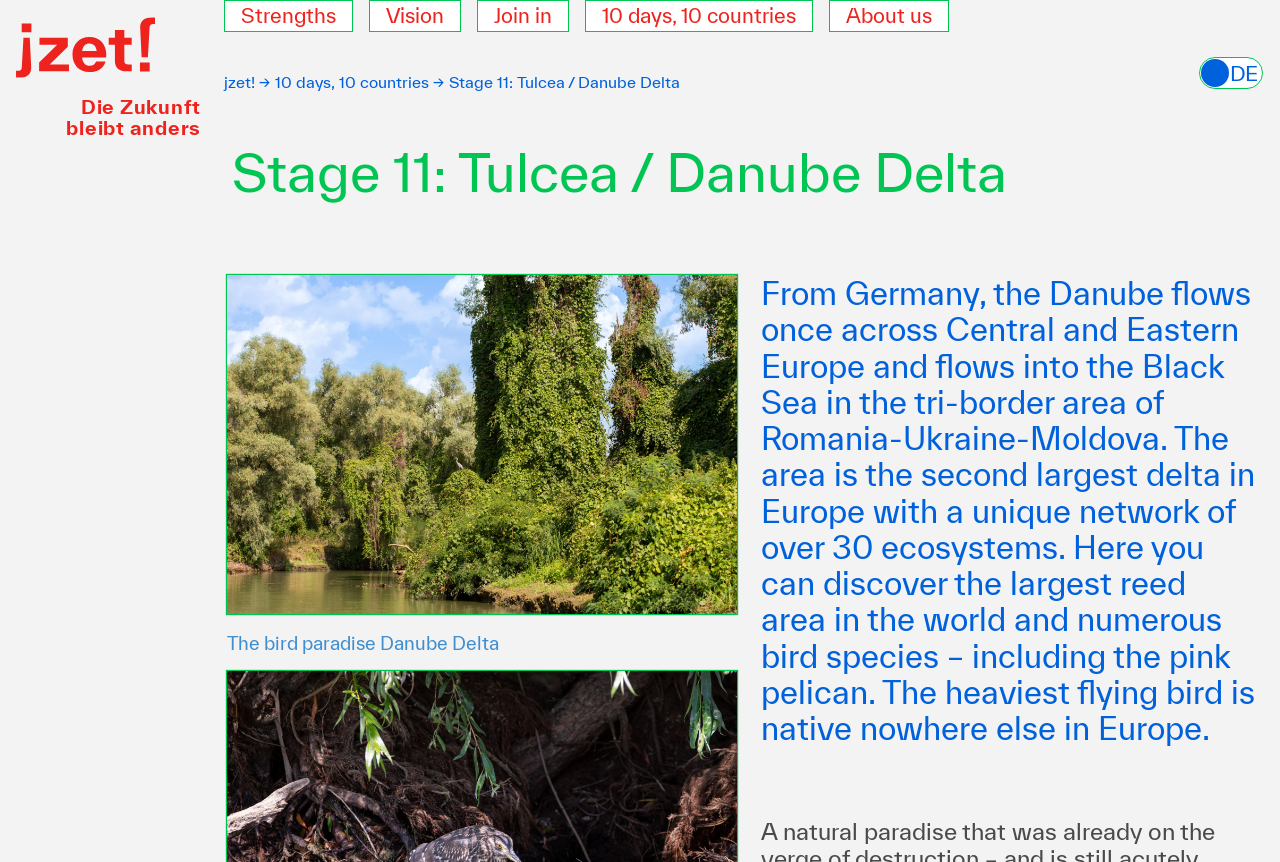Respond to the question below with a single word or phrase: What is the position of the 'Strengths' link?

above 'Vision' link